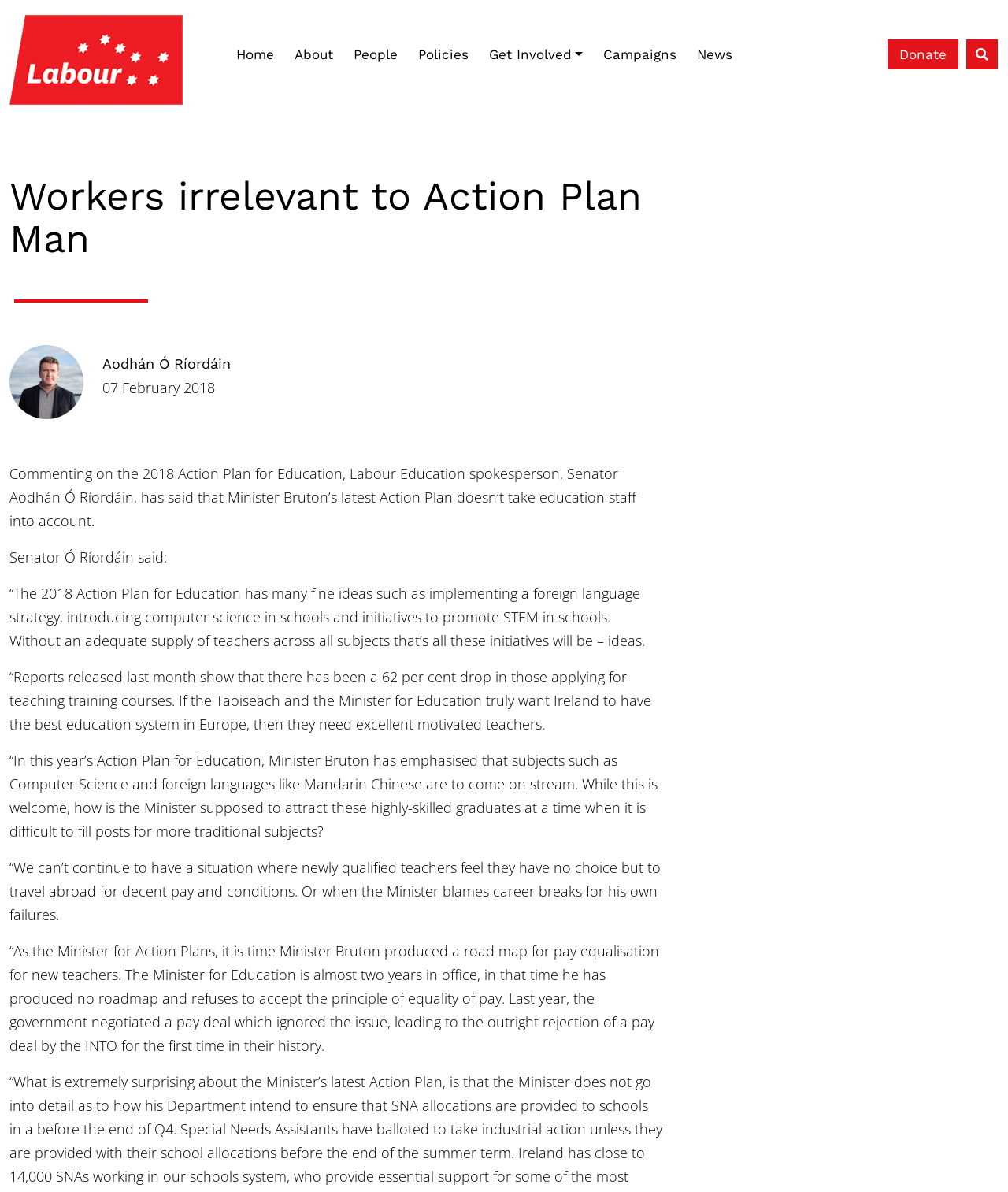Locate the bounding box coordinates of the element you need to click to accomplish the task described by this instruction: "Click the logo link".

[0.009, 0.005, 0.181, 0.095]